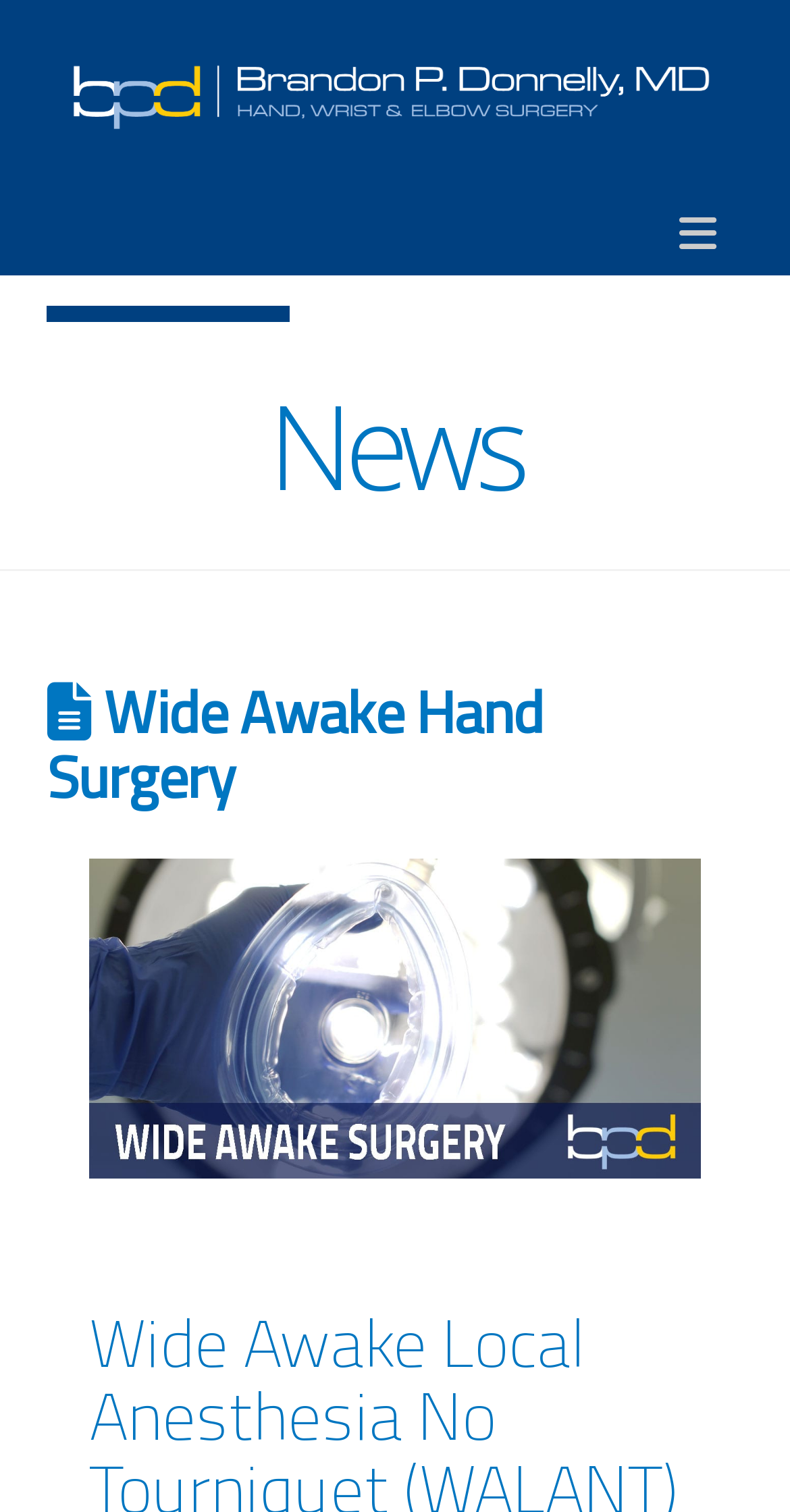Please provide the bounding box coordinates in the format (top-left x, top-left y, bottom-right x, bottom-right y). Remember, all values are floating point numbers between 0 and 1. What is the bounding box coordinate of the region described as: parent_node: Navigation

[0.06, 0.027, 0.94, 0.094]